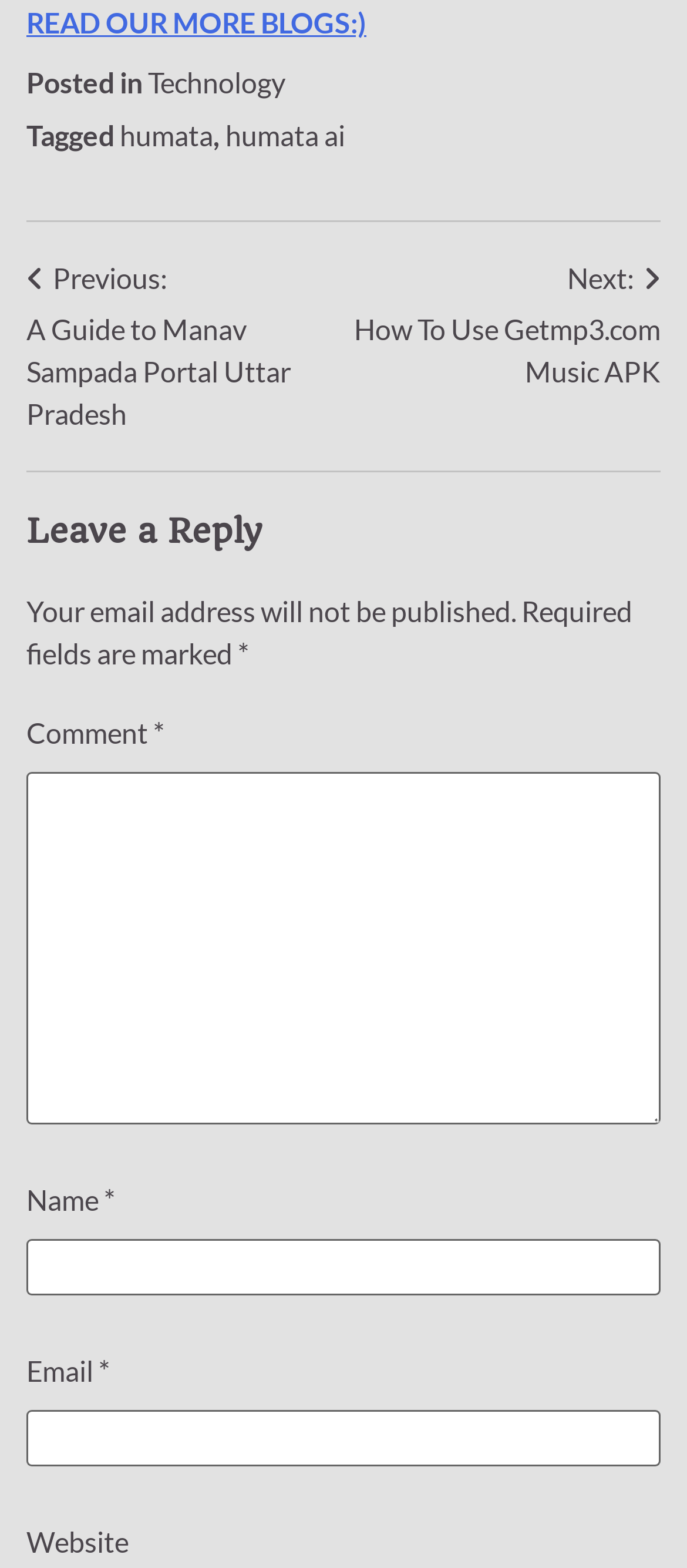By analyzing the image, answer the following question with a detailed response: What is the title of the previous post?

The title of the previous post can be found in the post navigation section, where it says 'Previous: A Guide to Manav Sampada Portal Uttar Pradesh'.